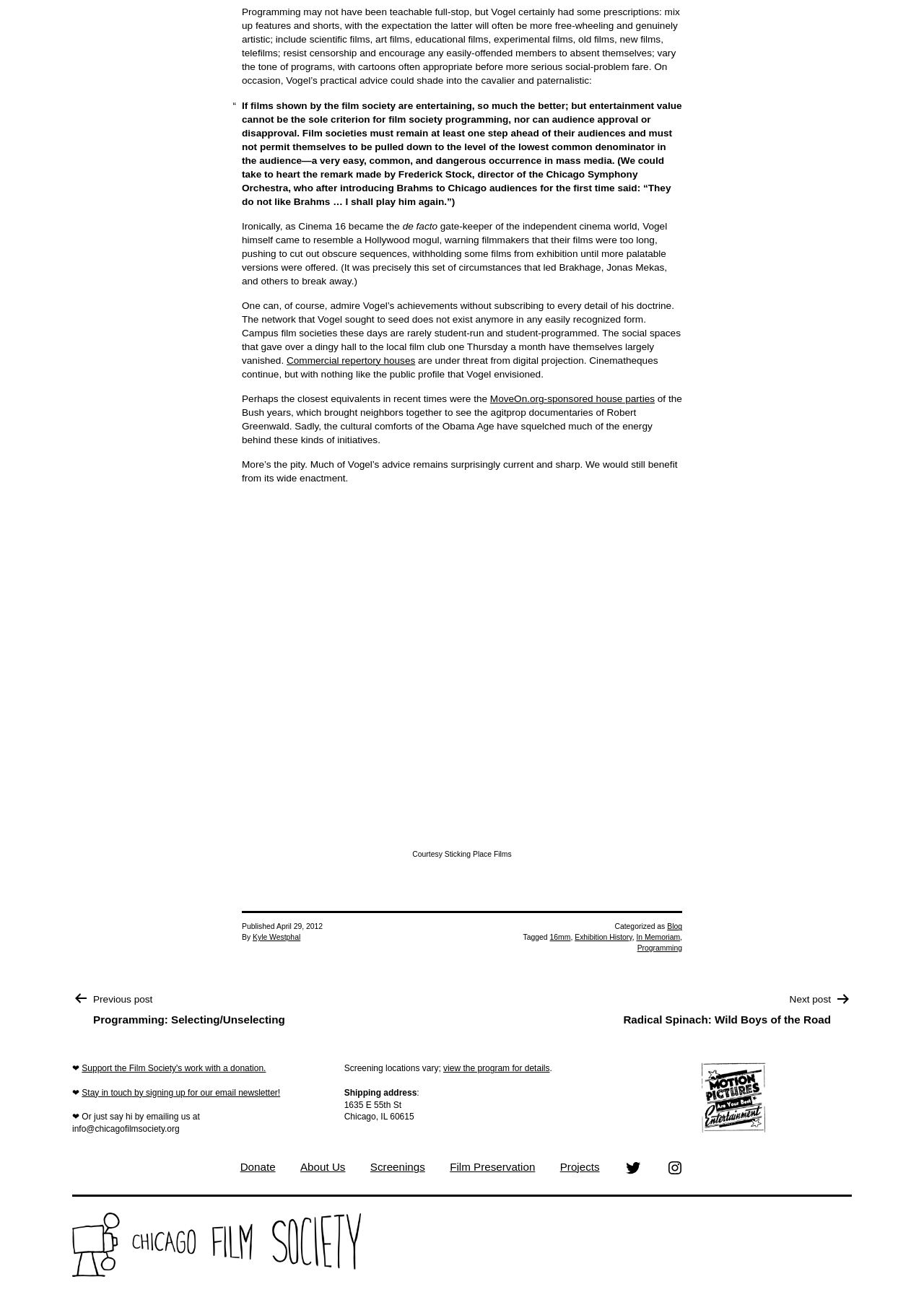Determine the bounding box coordinates of the clickable element necessary to fulfill the instruction: "Stay in touch by signing up for the email newsletter". Provide the coordinates as four float numbers within the 0 to 1 range, i.e., [left, top, right, bottom].

[0.143, 0.842, 0.303, 0.85]